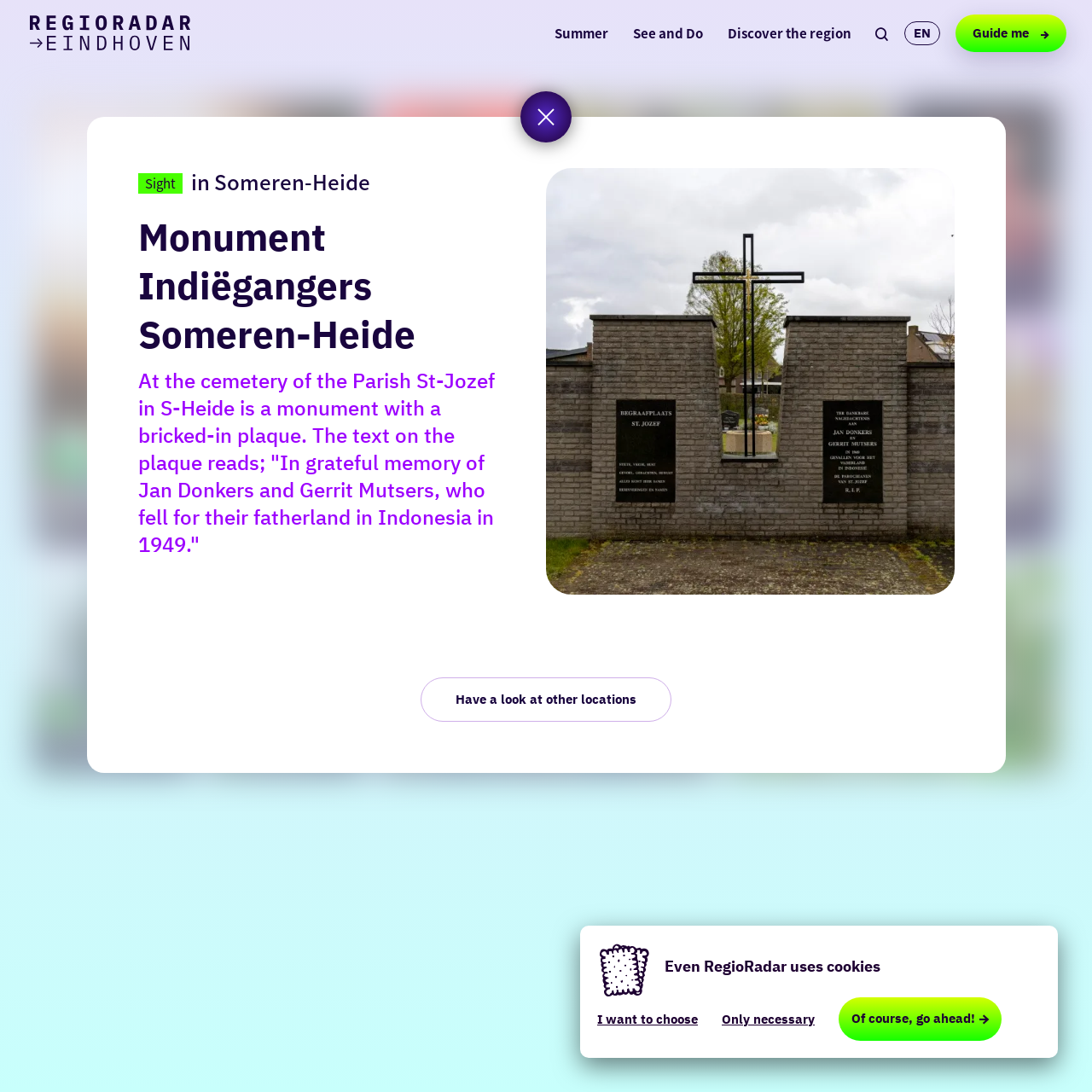Please identify the bounding box coordinates of the element's region that I should click in order to complete the following instruction: "Guide me". The bounding box coordinates consist of four float numbers between 0 and 1, i.e., [left, top, right, bottom].

[0.875, 0.013, 0.977, 0.047]